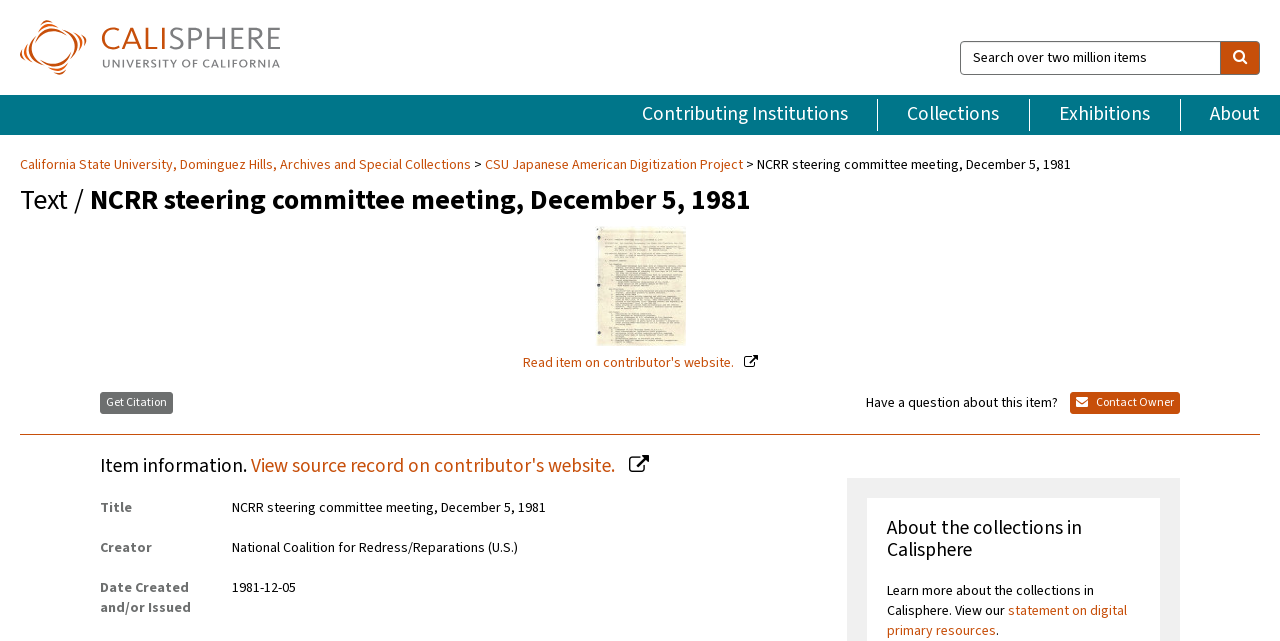Locate the bounding box coordinates of the UI element described by: "aria-label="search"". Provide the coordinates as four float numbers between 0 and 1, formatted as [left, top, right, bottom].

[0.953, 0.064, 0.984, 0.117]